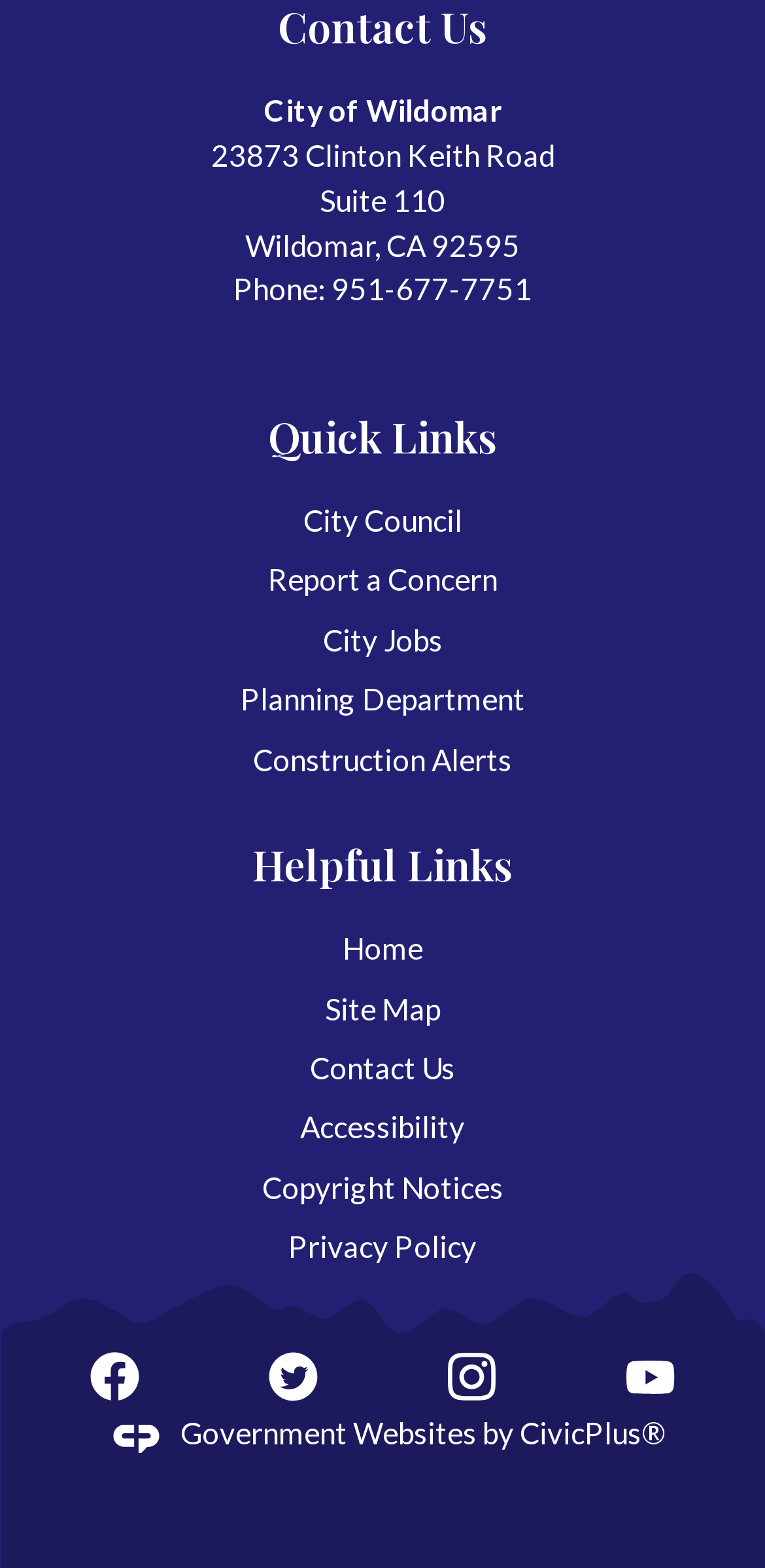Using a single word or phrase, answer the following question: 
How many links are there in the 'Quick Links' section?

5